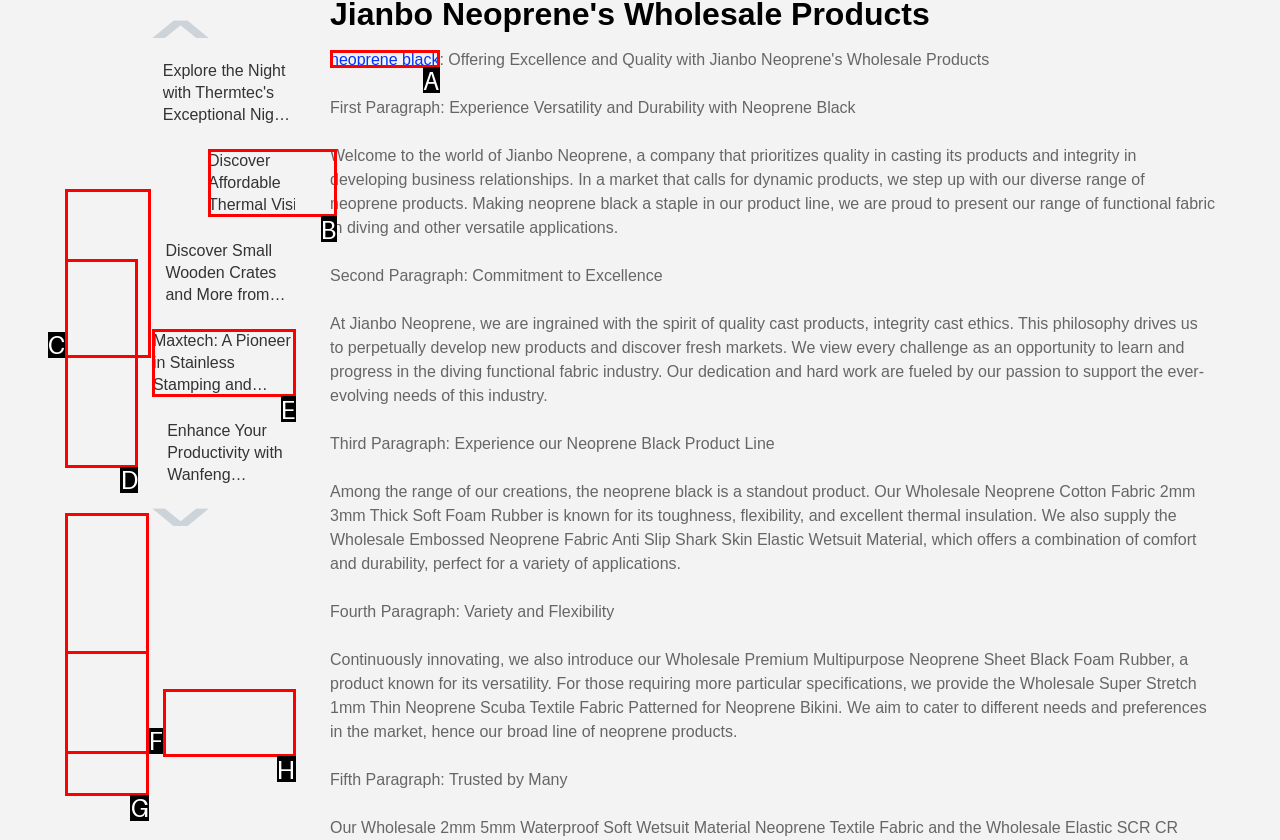Match the HTML element to the given description: Log in
Indicate the option by its letter.

None